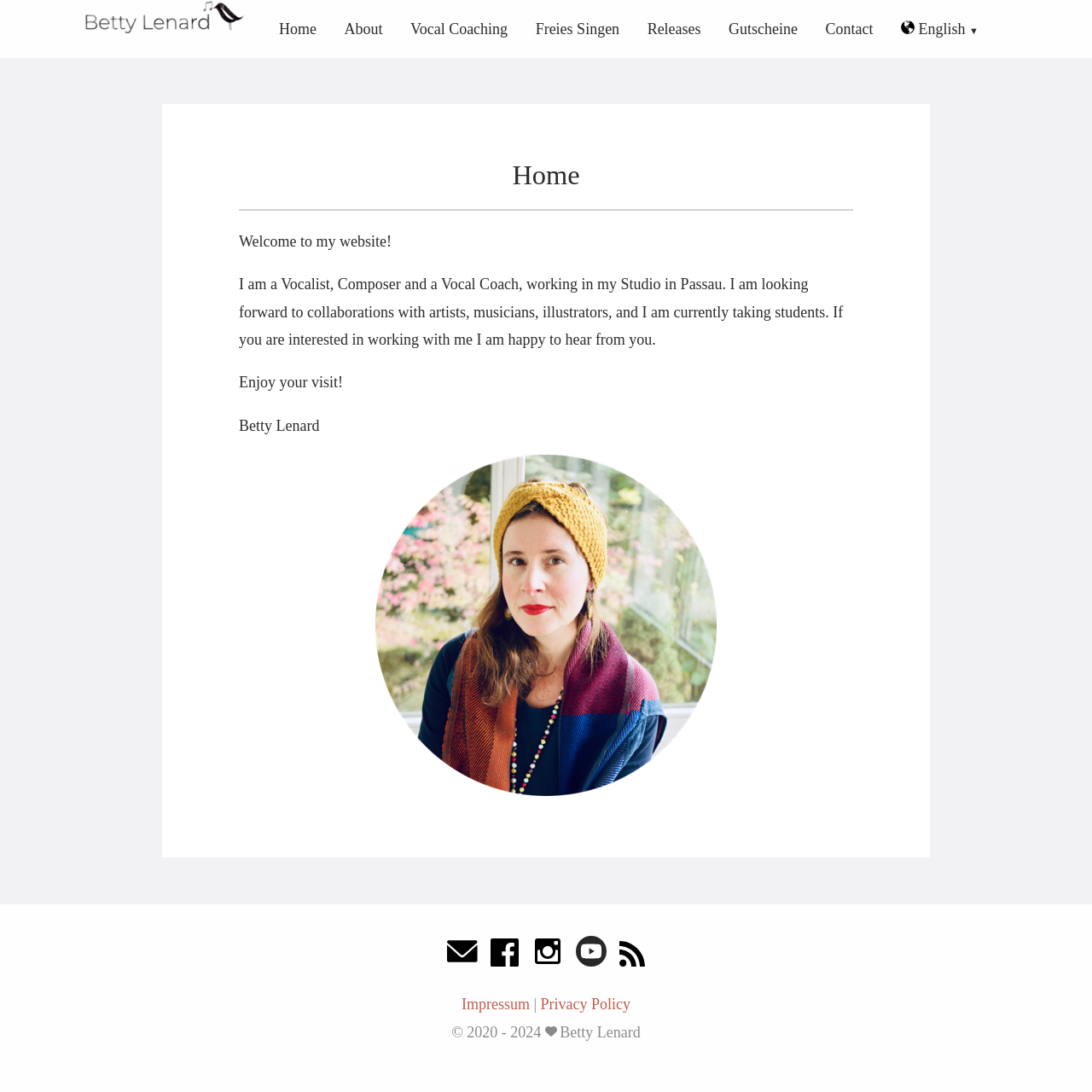What is the name of the artist?
Using the visual information, reply with a single word or short phrase.

Betty Lenard